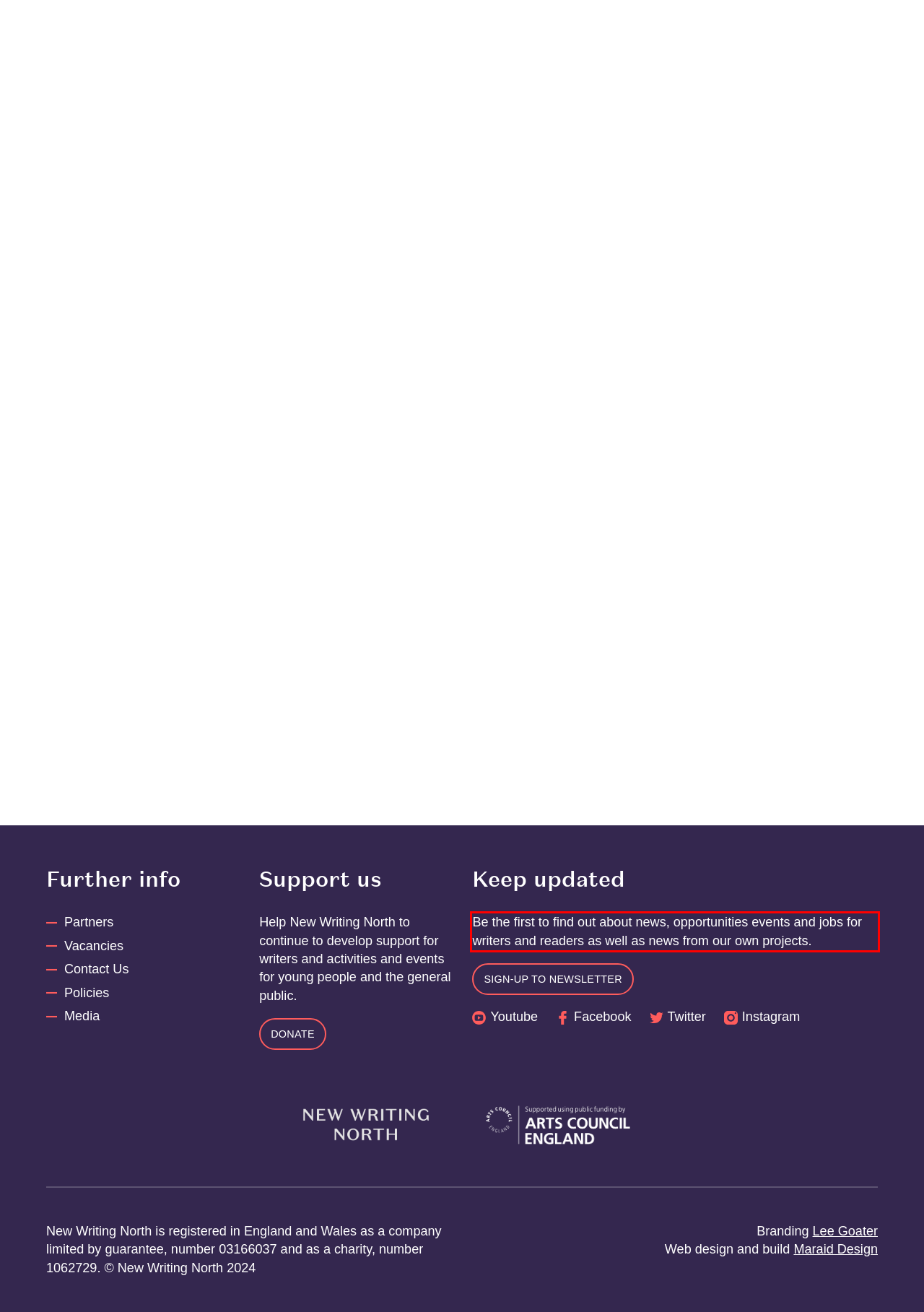Extract and provide the text found inside the red rectangle in the screenshot of the webpage.

Be the first to find out about news, opportunities events and jobs for writers and readers as well as news from our own projects.